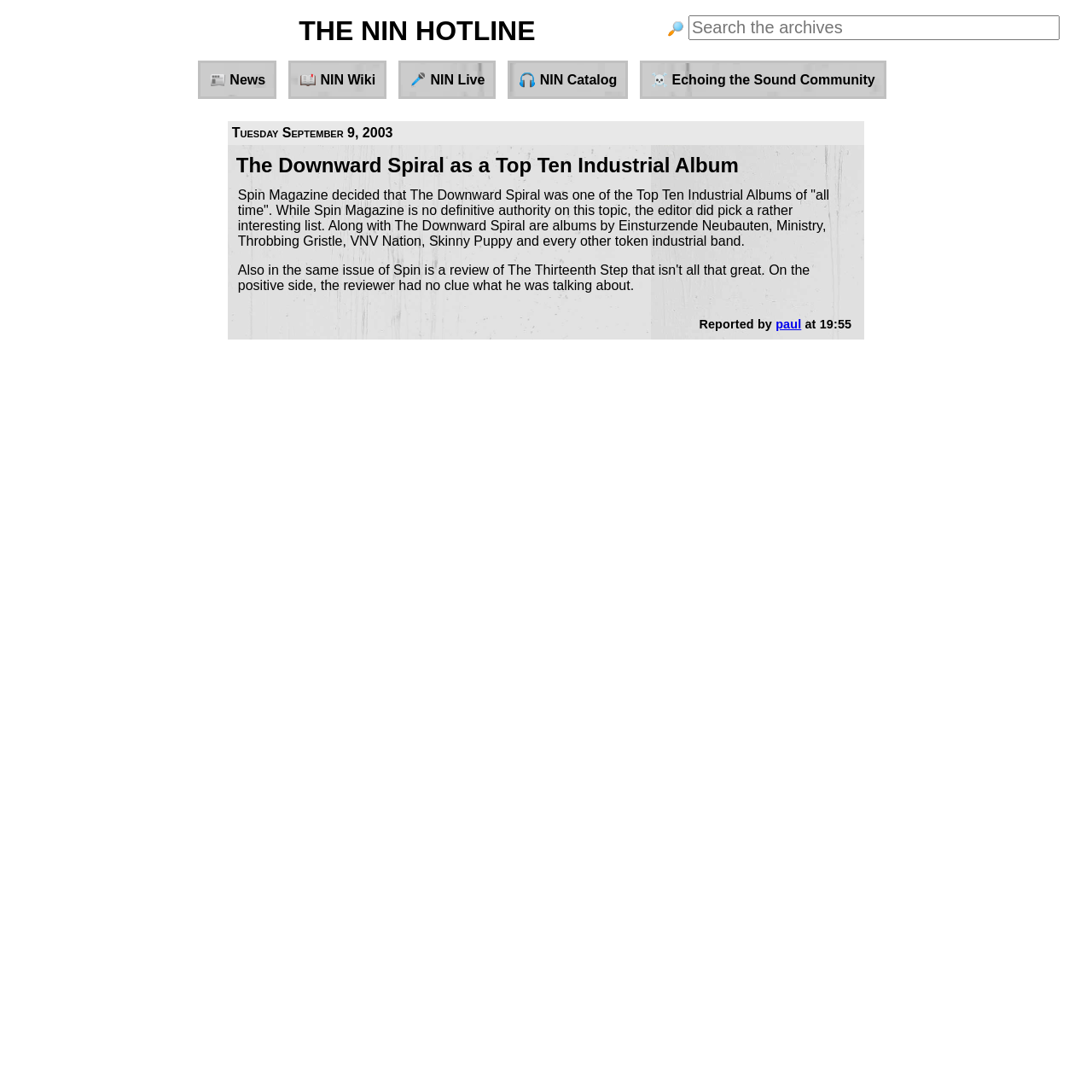Determine the bounding box coordinates of the clickable region to execute the instruction: "Go to news page". The coordinates should be four float numbers between 0 and 1, denoted as [left, top, right, bottom].

[0.181, 0.055, 0.253, 0.091]